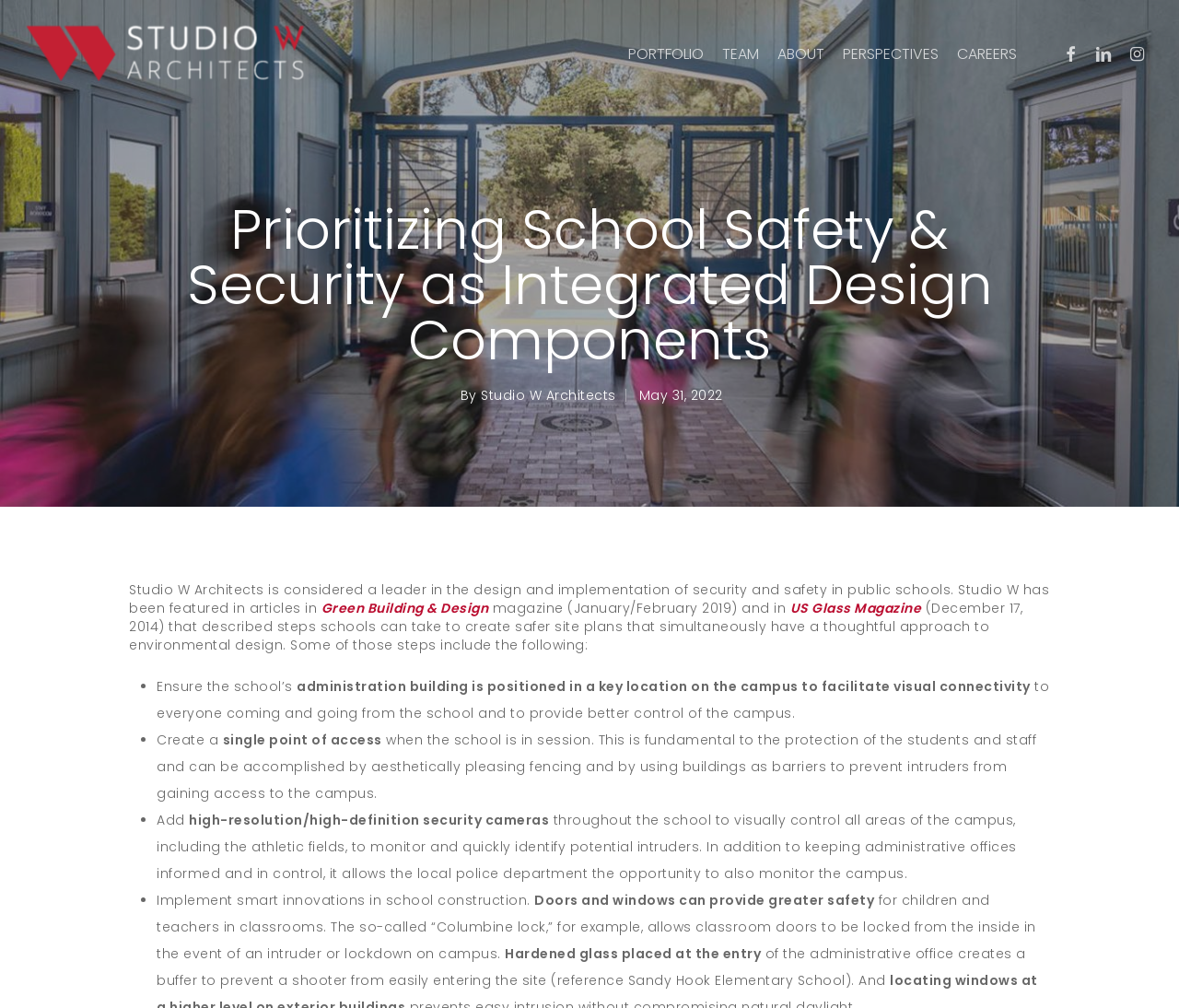Give the bounding box coordinates for the element described by: "About".

[0.652, 0.046, 0.707, 0.06]